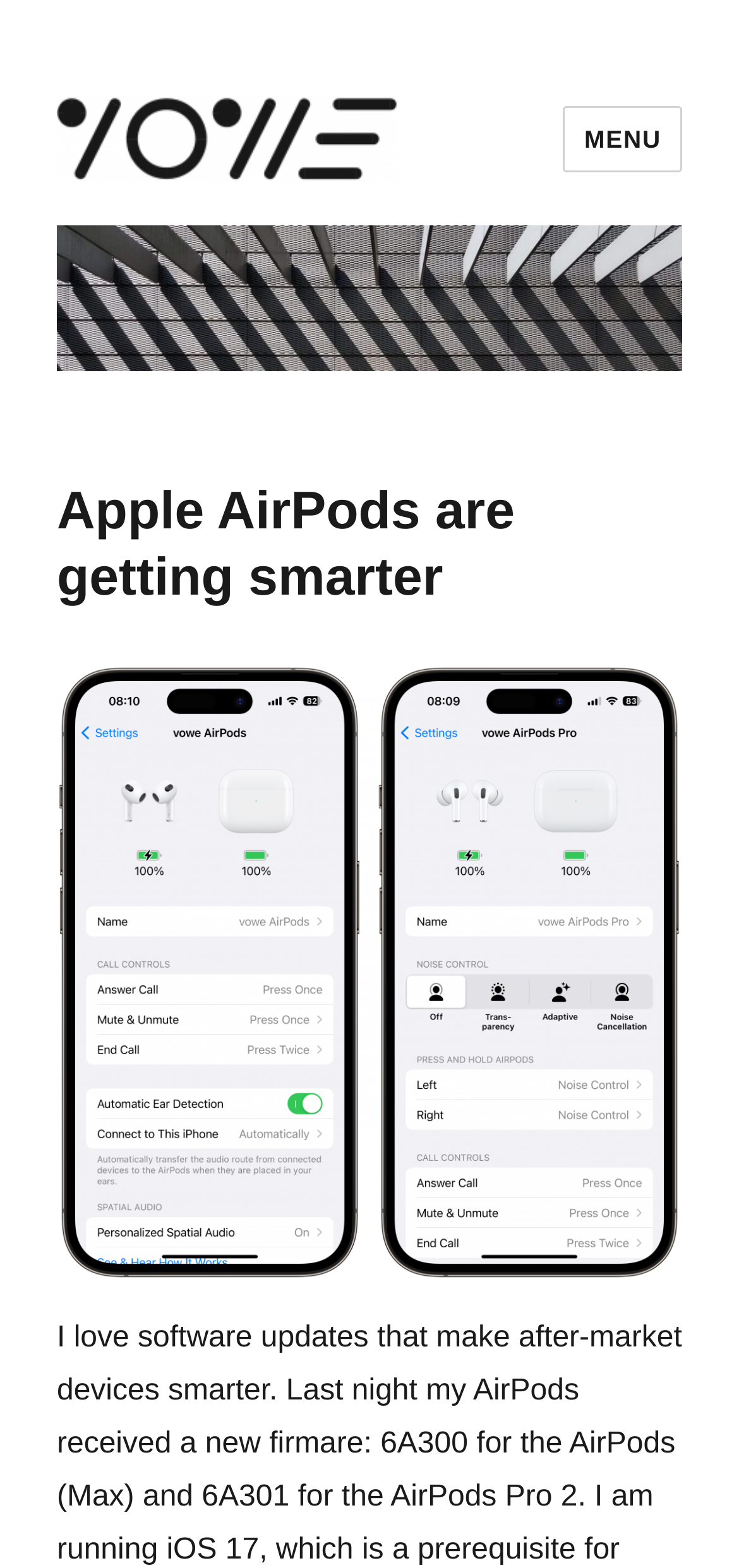Extract the heading text from the webpage.

Apple AirPods are getting smarter